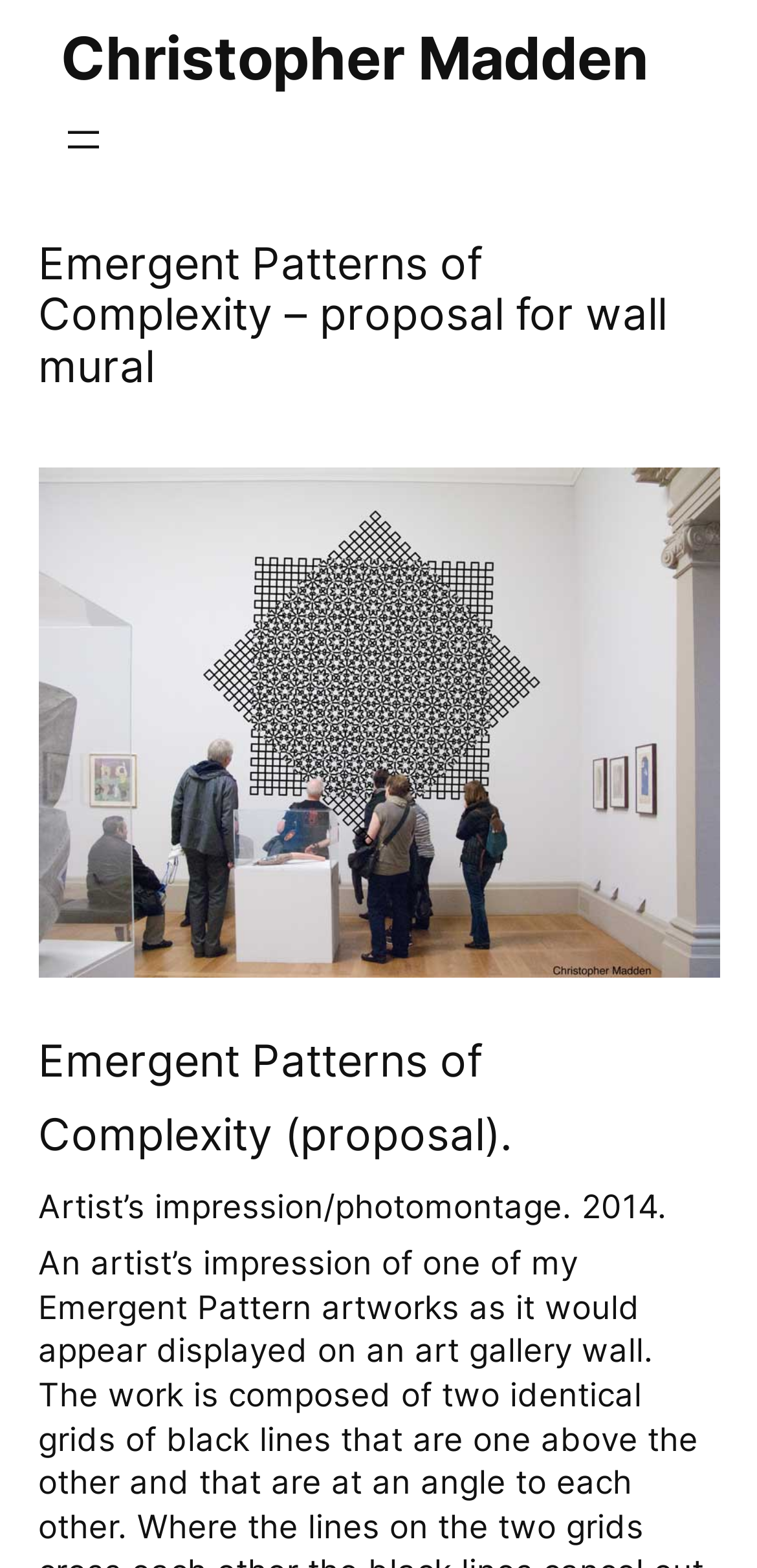Identify the coordinates of the bounding box for the element described below: "aria-label="Open menu"". Return the coordinates as four float numbers between 0 and 1: [left, top, right, bottom].

[0.08, 0.074, 0.142, 0.104]